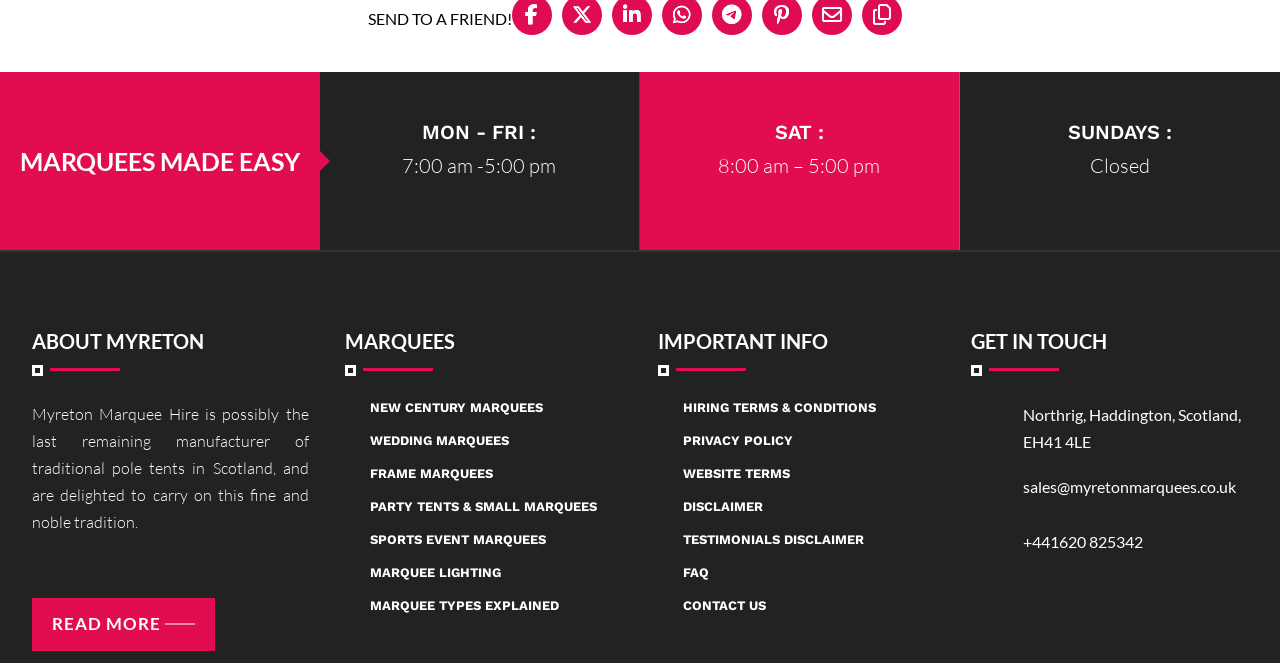Please identify the coordinates of the bounding box that should be clicked to fulfill this instruction: "Read more about Myreton".

[0.025, 0.902, 0.168, 0.982]